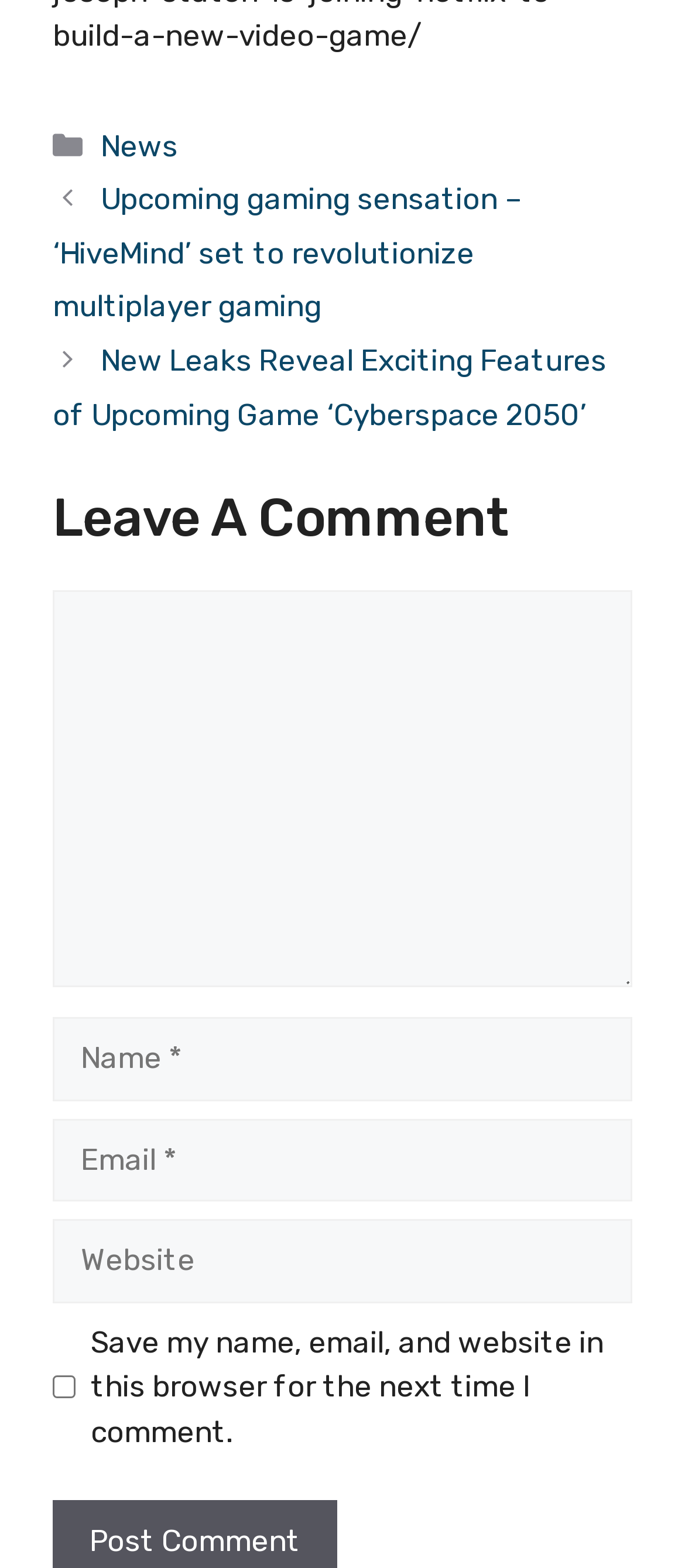Give a one-word or one-phrase response to the question: 
How many required textboxes are there?

3